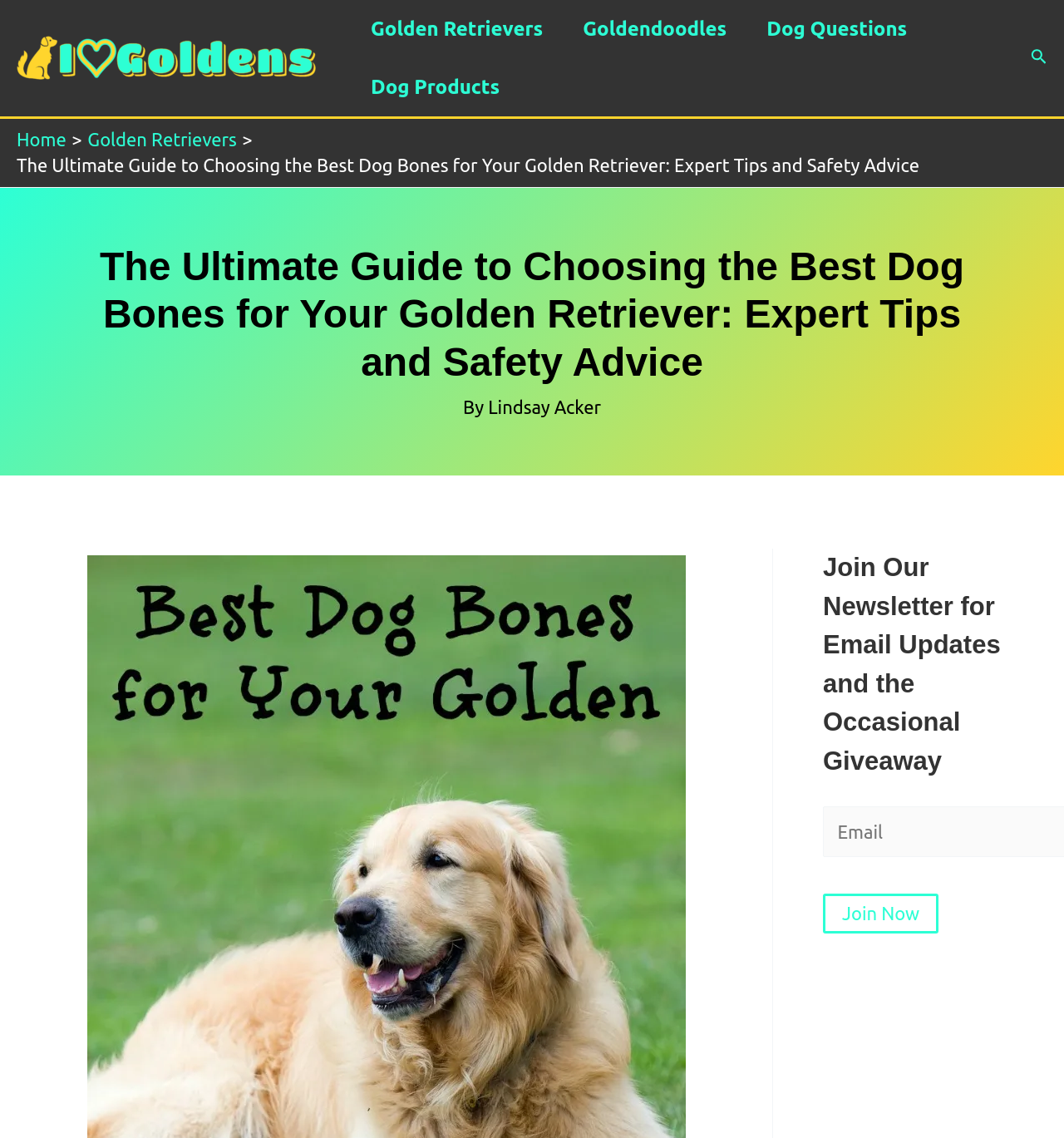Can you find and provide the main heading text of this webpage?

The Ultimate Guide to Choosing the Best Dog Bones for Your Golden Retriever: Expert Tips and Safety Advice